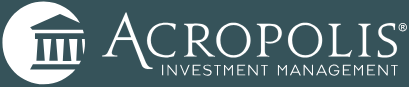What is the color of the text 'INVESTMENT MANAGEMENT'?
Please provide a comprehensive answer based on the visual information in the image.

The caption states that the color palette is a refined combination of dark teal and white, but it does not specify which color is used for the text 'INVESTMENT MANAGEMENT'. However, it is likely that the text is either white or dark teal, as these are the only two colors mentioned in the caption.